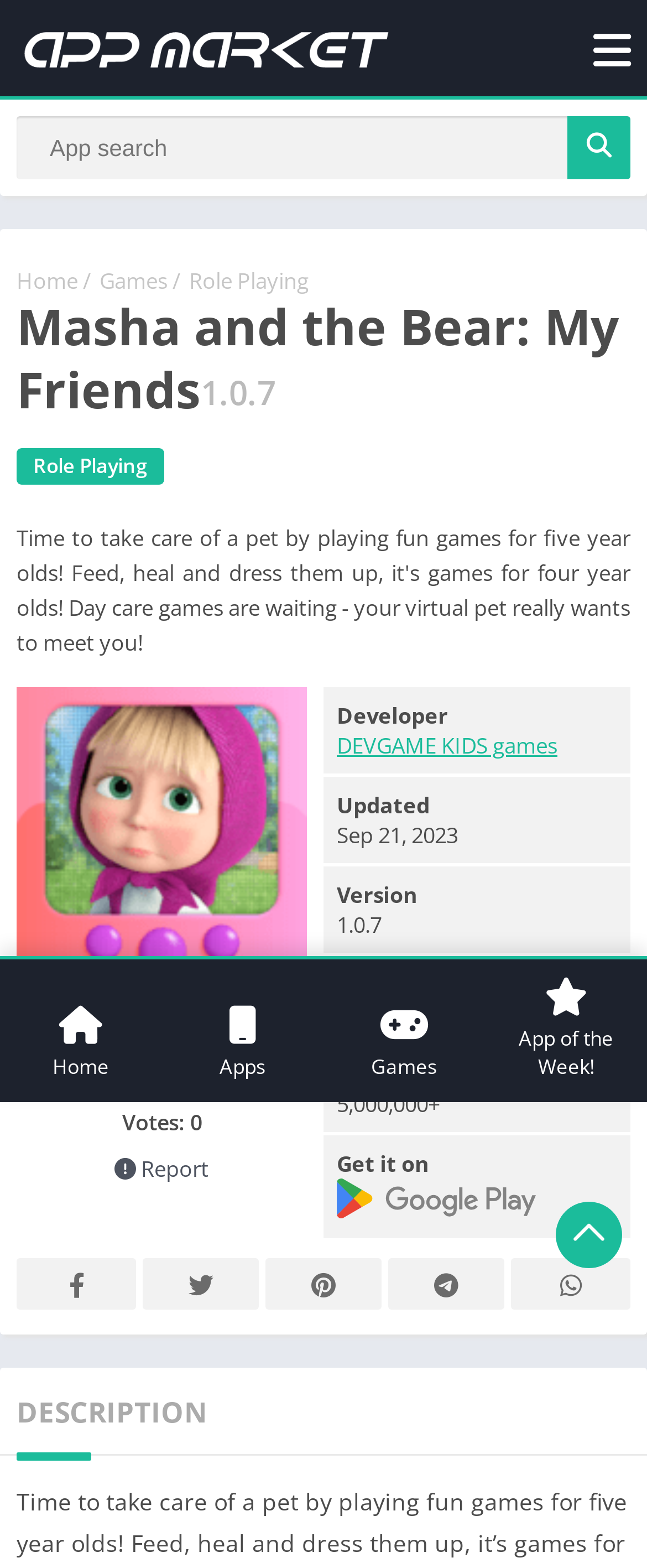Determine the bounding box coordinates of the clickable area required to perform the following instruction: "View Games". The coordinates should be represented as four float numbers between 0 and 1: [left, top, right, bottom].

[0.154, 0.169, 0.259, 0.188]